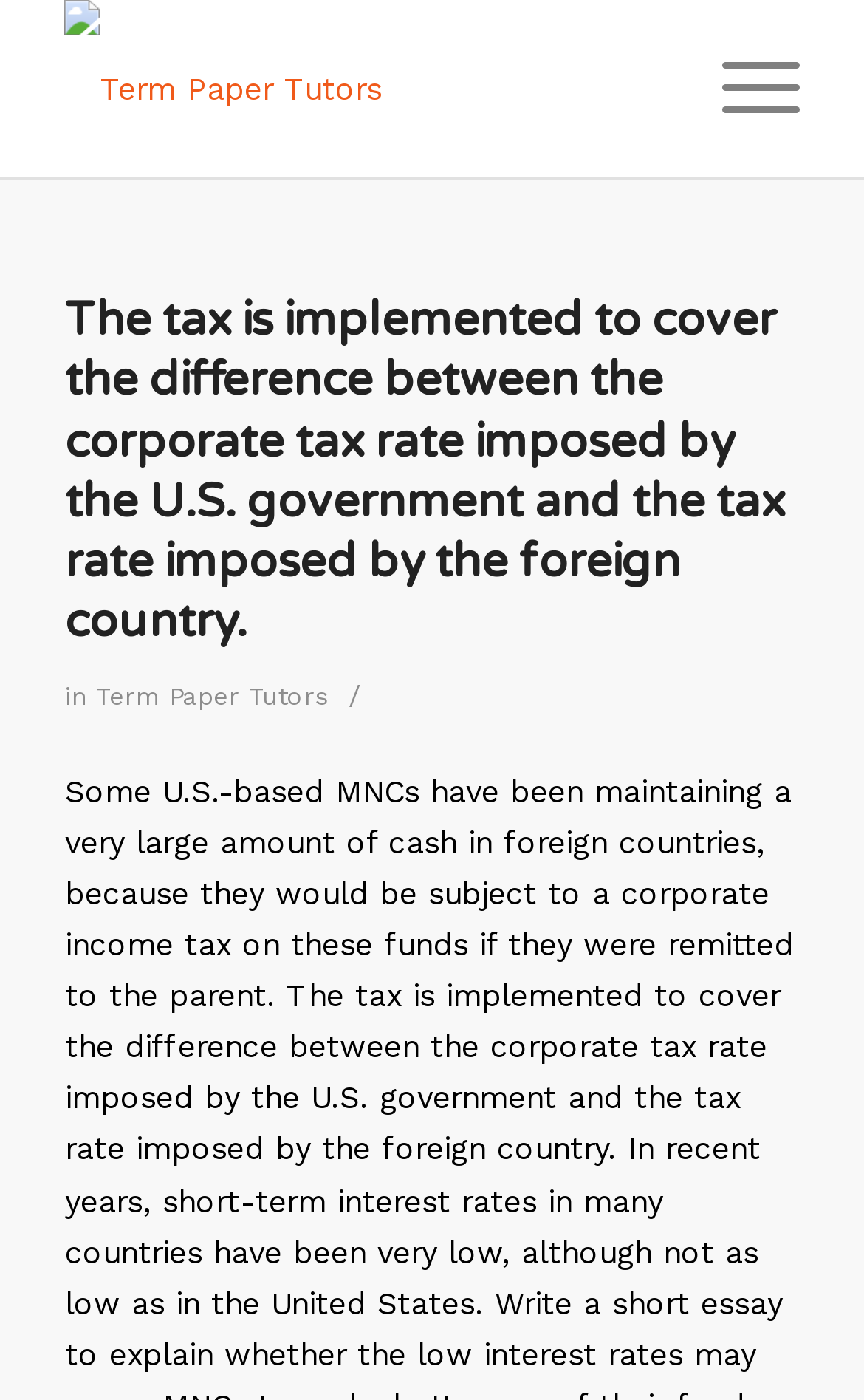What is the relationship between 'Term Paper Tutors' and the webpage content?
Please respond to the question with as much detail as possible.

The text 'Term Paper Tutors' appears multiple times on the webpage, including in the logo, heading, and link. It is likely that 'Term Paper Tutors' is the author or provider of the webpage content, possibly a tutoring service or educational resource.